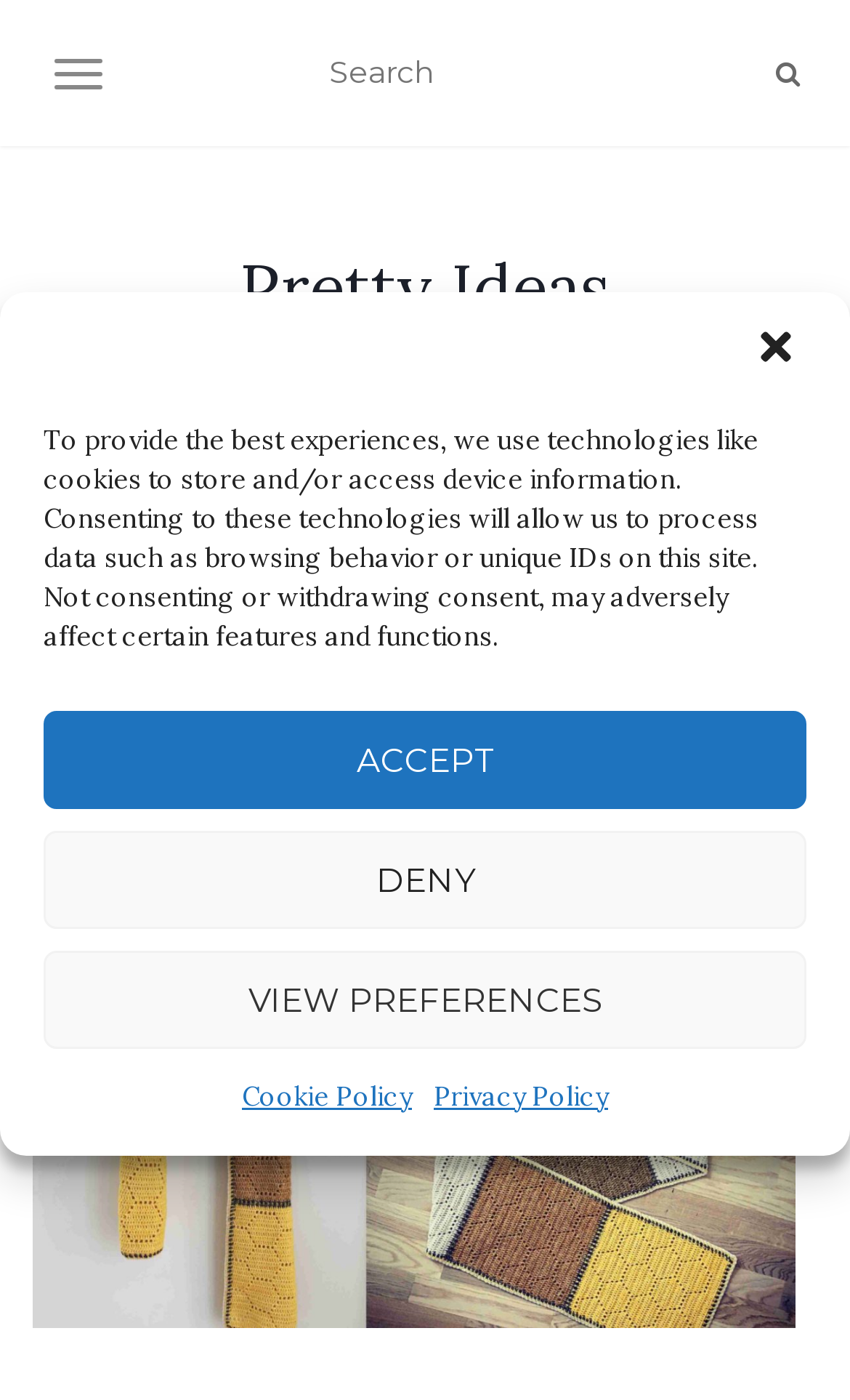Identify the bounding box coordinates for the UI element described as follows: "name="s" placeholder="Search"". Ensure the coordinates are four float numbers between 0 and 1, formatted as [left, top, right, bottom].

[0.382, 0.028, 0.892, 0.075]